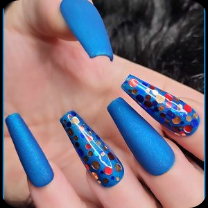Answer the question in one word or a short phrase:
What design element is featured on the standout nail?

Colorful polka dots